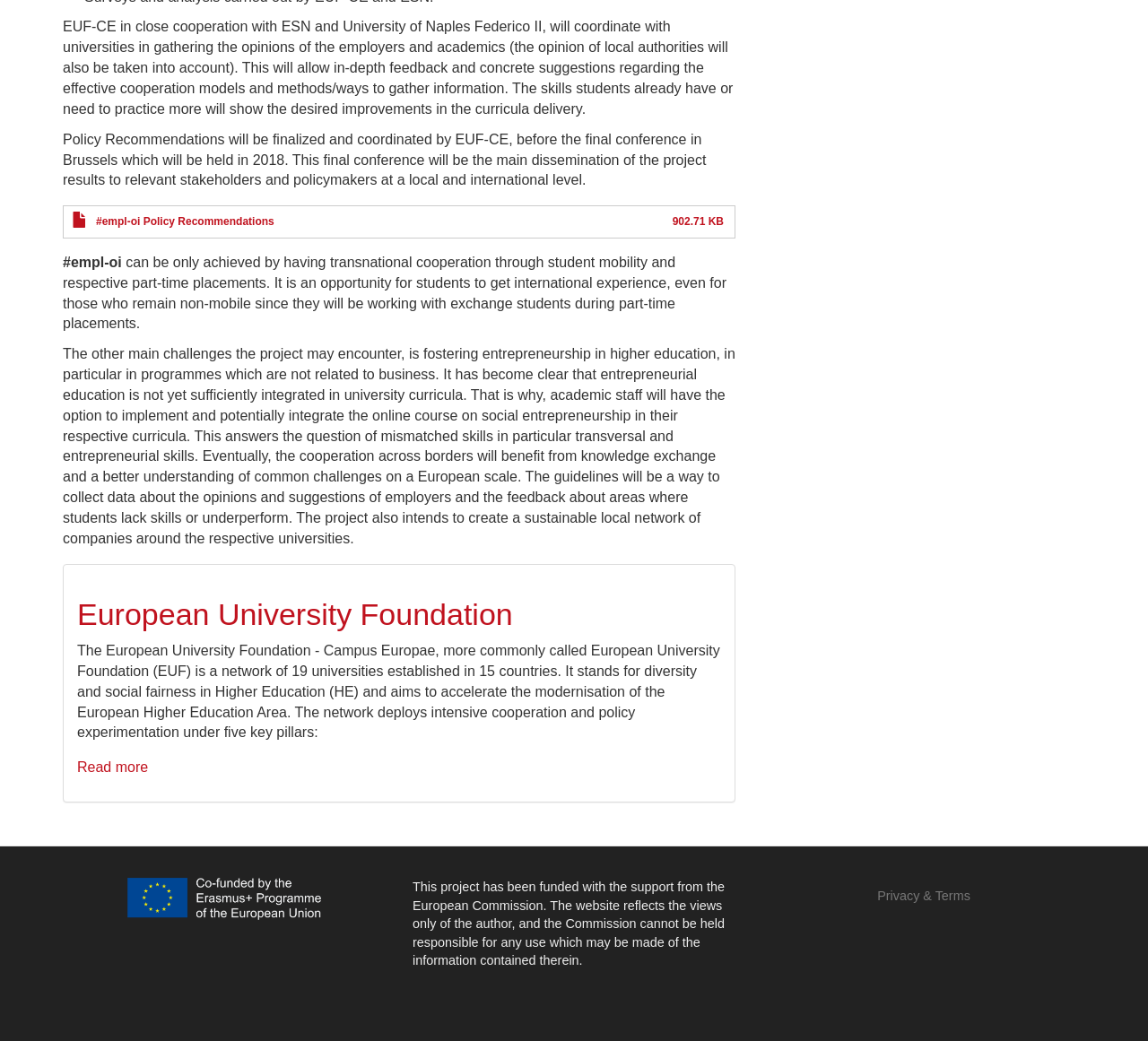Given the element description, predict the bounding box coordinates in the format (top-left x, top-left y, bottom-right x, bottom-right y), using floating point numbers between 0 and 1: #empl-oi Policy Recommendations

[0.084, 0.207, 0.239, 0.219]